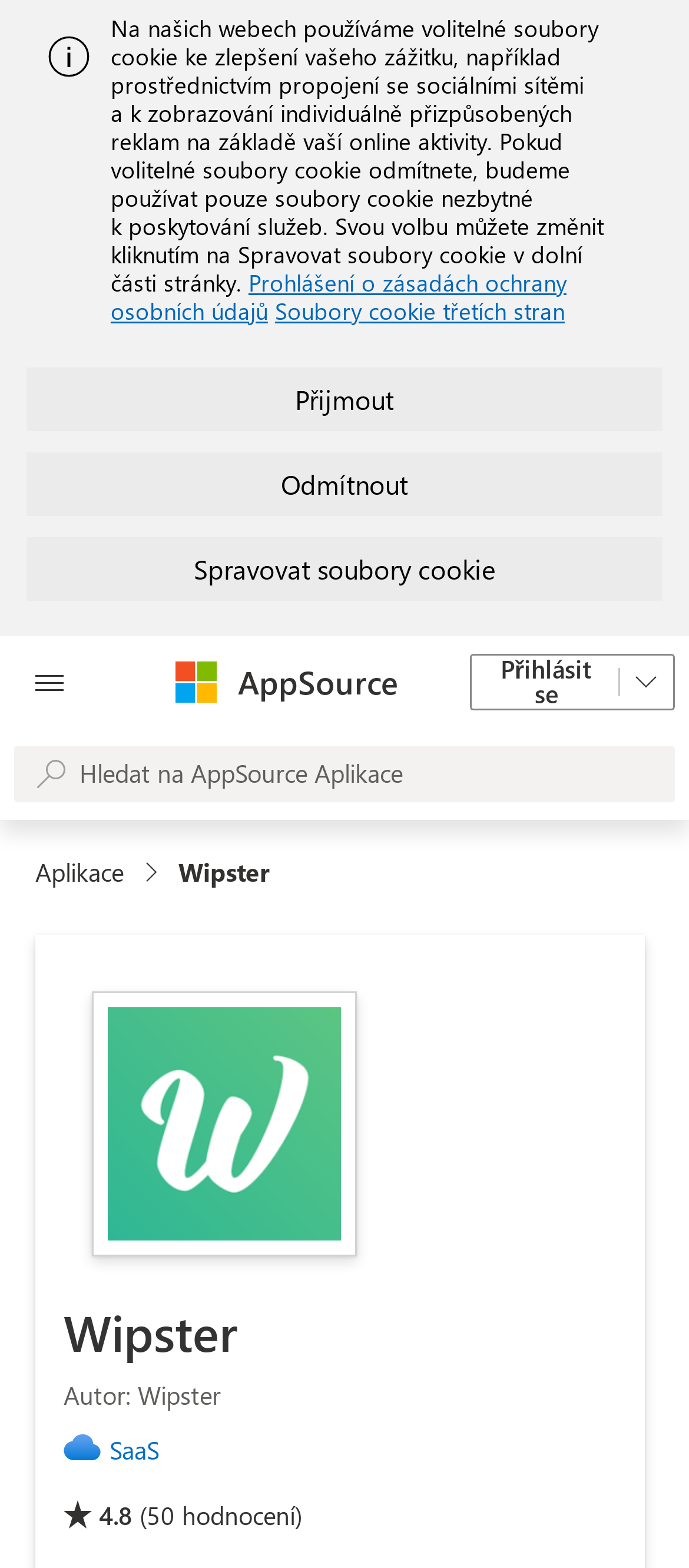Using the description: "Přihlásit se", determine the UI element's bounding box coordinates. Ensure the coordinates are in the format of four float numbers between 0 and 1, i.e., [left, top, right, bottom].

[0.682, 0.417, 0.979, 0.453]